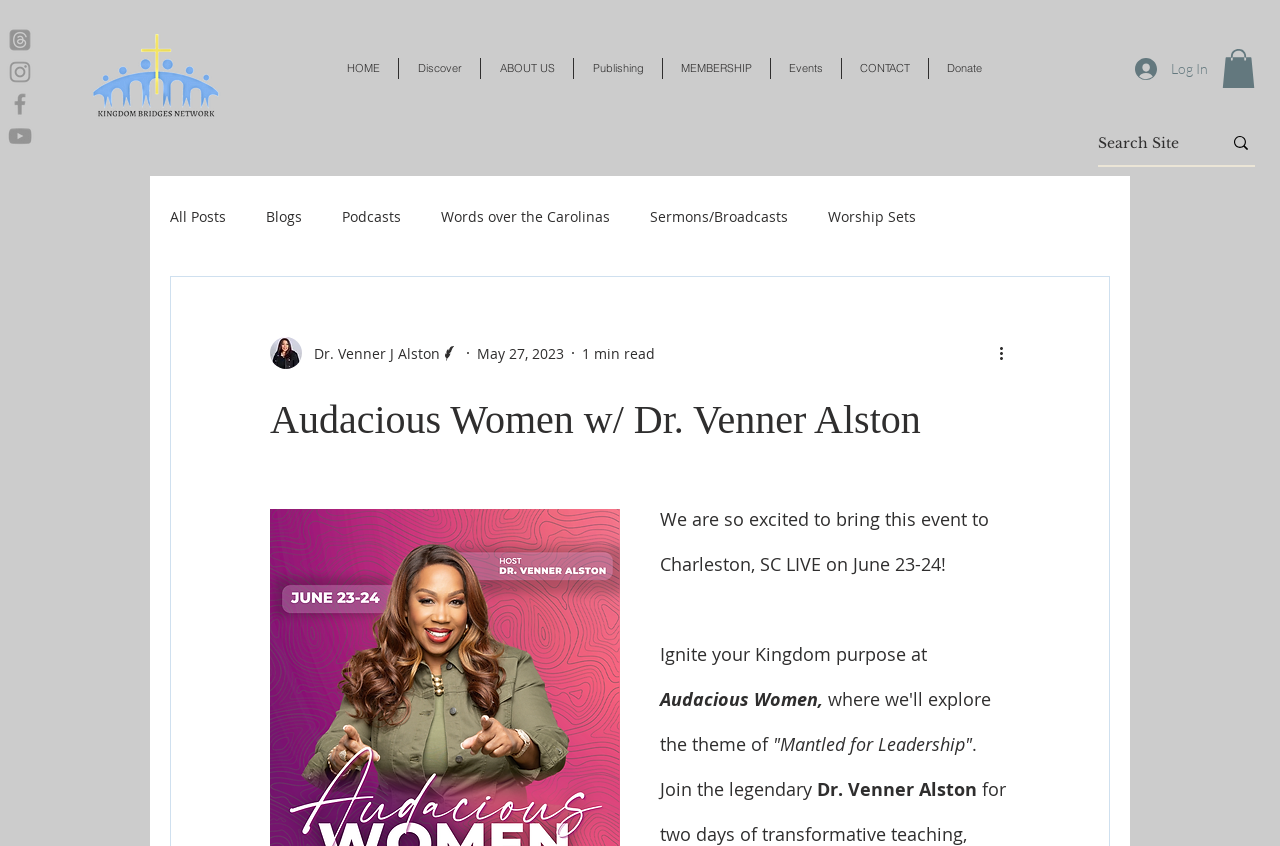Find the bounding box coordinates for the area that must be clicked to perform this action: "Search the site".

[0.858, 0.144, 0.98, 0.196]